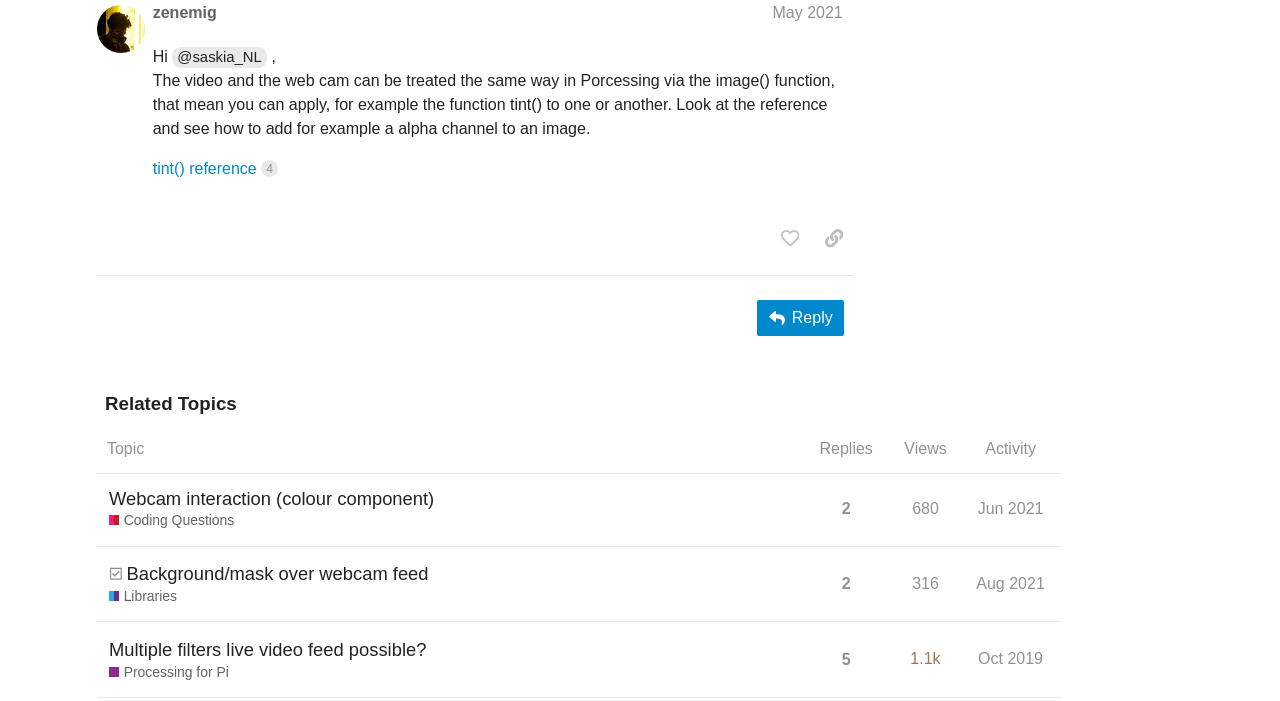Find the bounding box of the UI element described as: "Open toolbar Accessibility Tools". The bounding box coordinates should be given as four float values between 0 and 1, i.e., [left, top, right, bottom].

None